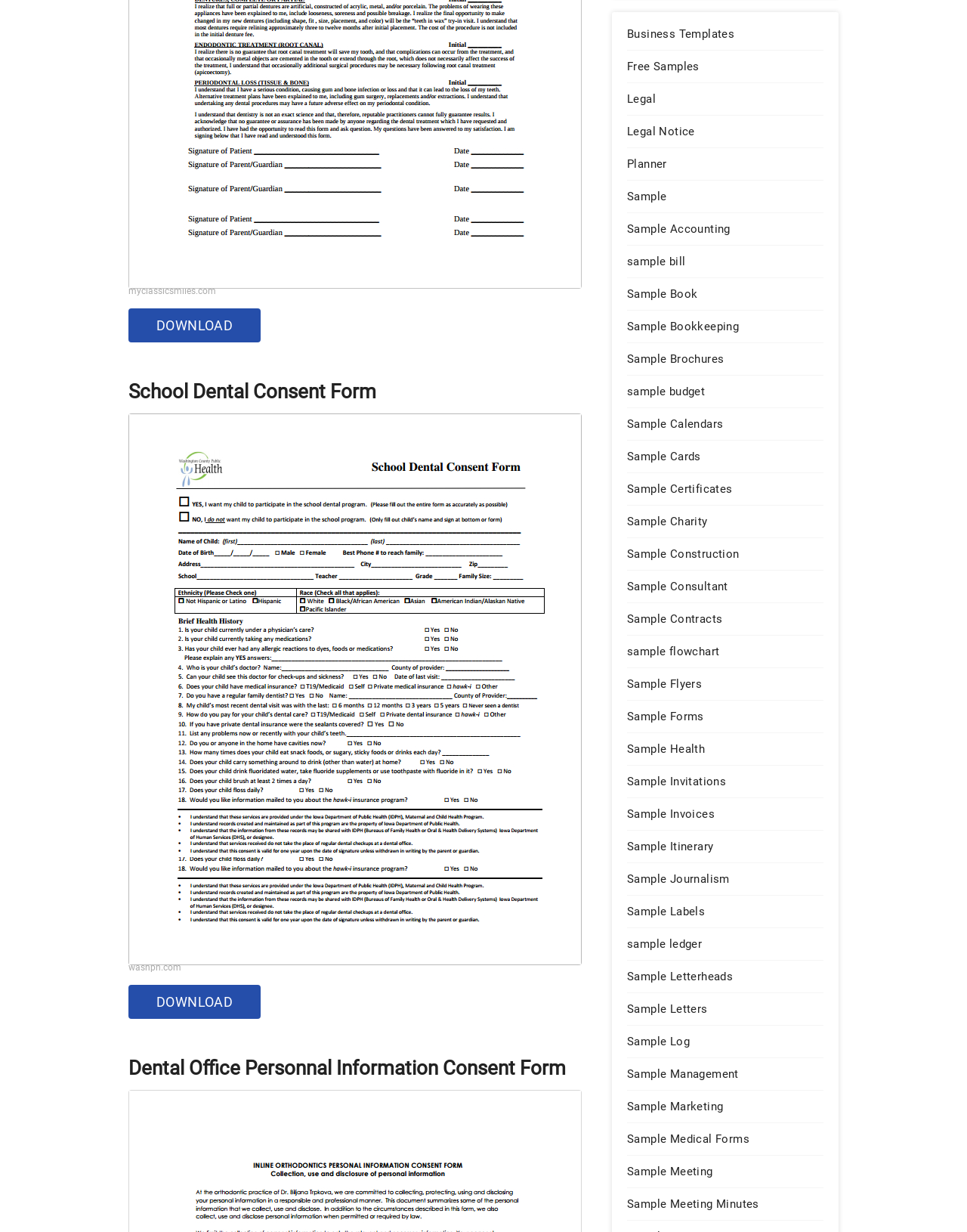Analyze the image and provide a detailed answer to the question: What is the category of the 'Sample Accounting' template?

The 'Sample Accounting' template is listed under the 'Business Templates' category, which is a link on the right side of the webpage.